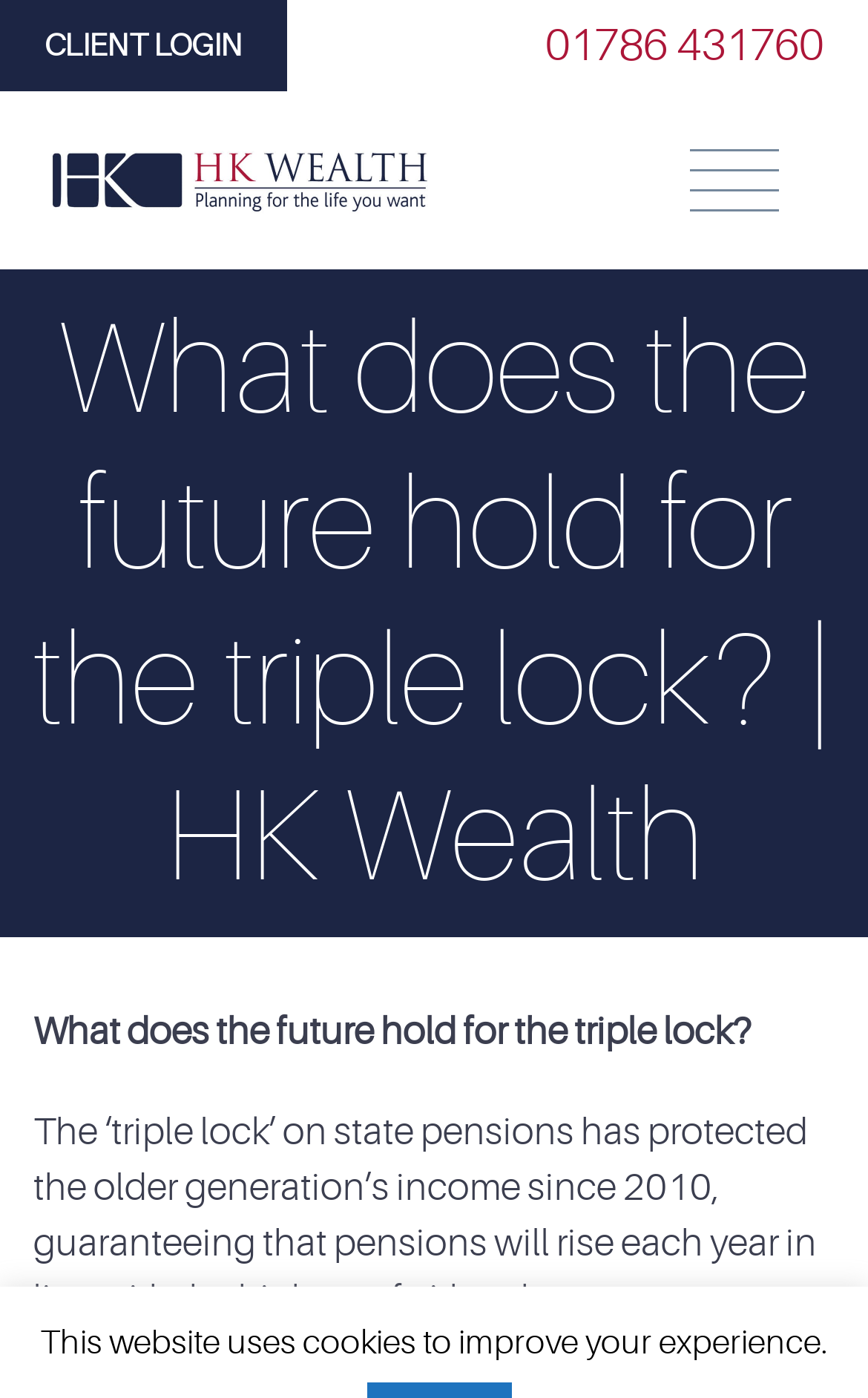Determine the bounding box coordinates of the clickable region to follow the instruction: "Click the client login link".

[0.0, 0.0, 0.331, 0.065]